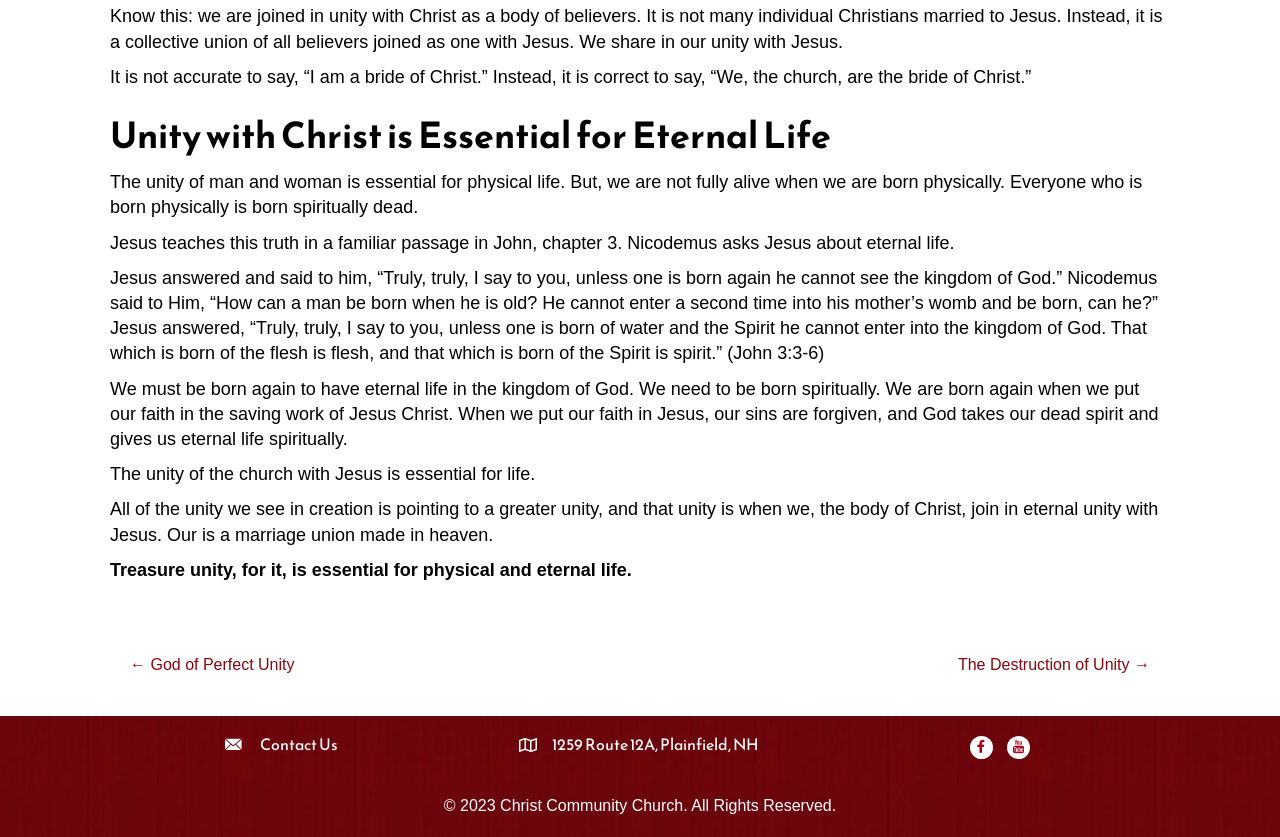What is the relationship between the church and Jesus?
Refer to the image and give a detailed answer to the question.

The text describes the relationship between the church and Jesus as a marriage union, where the church is the bride of Christ. This union is essential for eternal life, and is a collective union of all believers joined as one with Jesus.